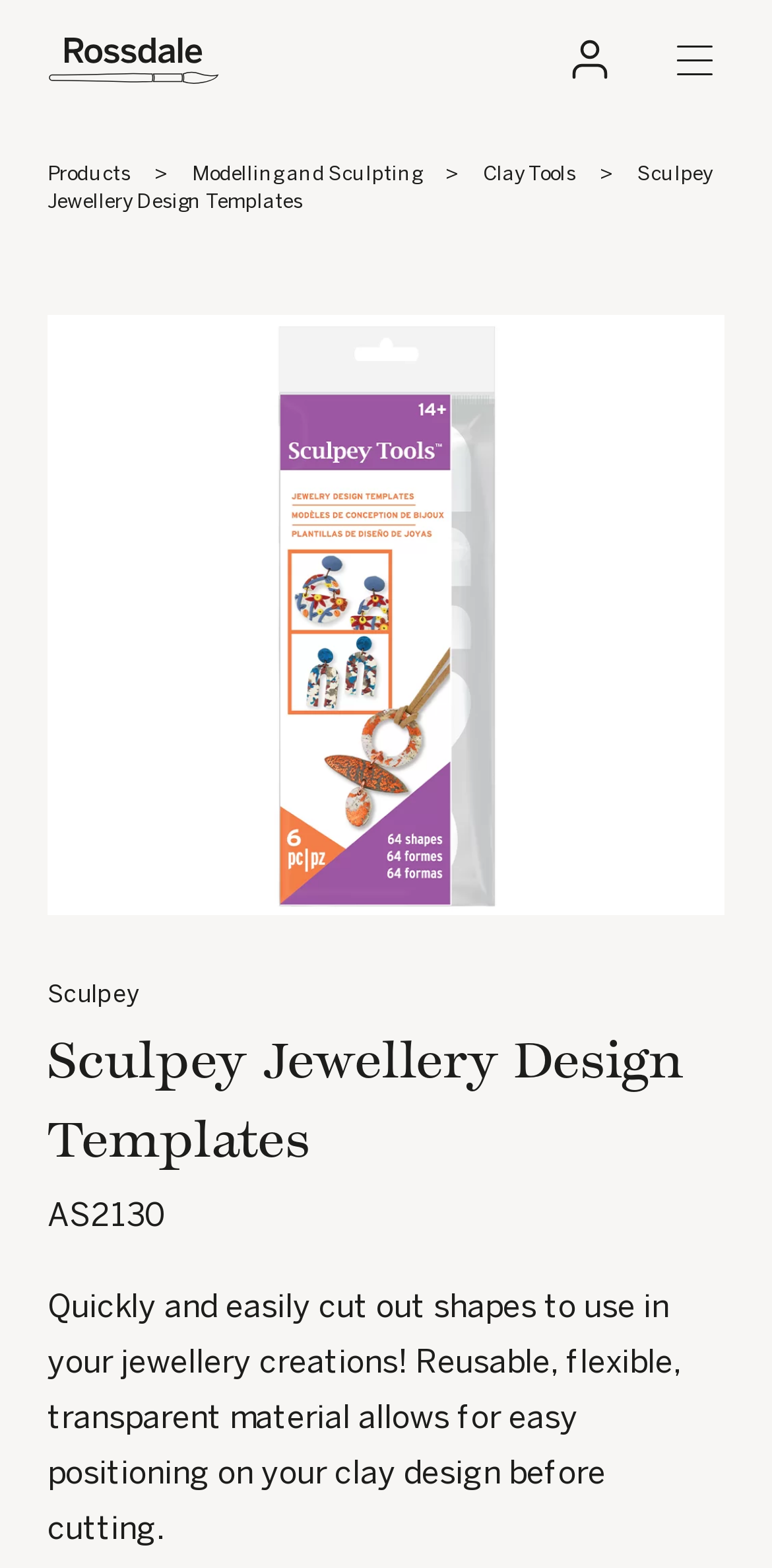Identify the bounding box for the element characterized by the following description: "alt="as2130" title="as2130"".

[0.062, 0.382, 0.938, 0.398]